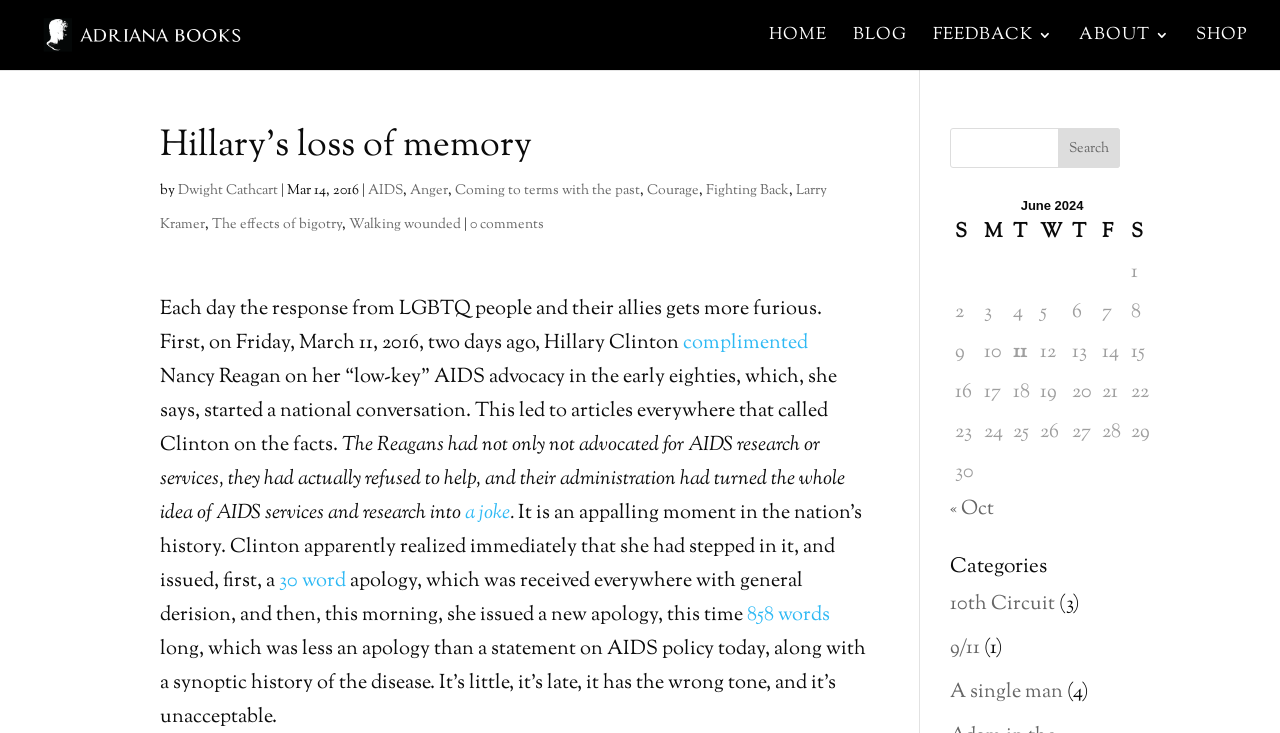Determine the bounding box for the UI element that matches this description: "Dwight Cathcart".

[0.139, 0.247, 0.217, 0.274]